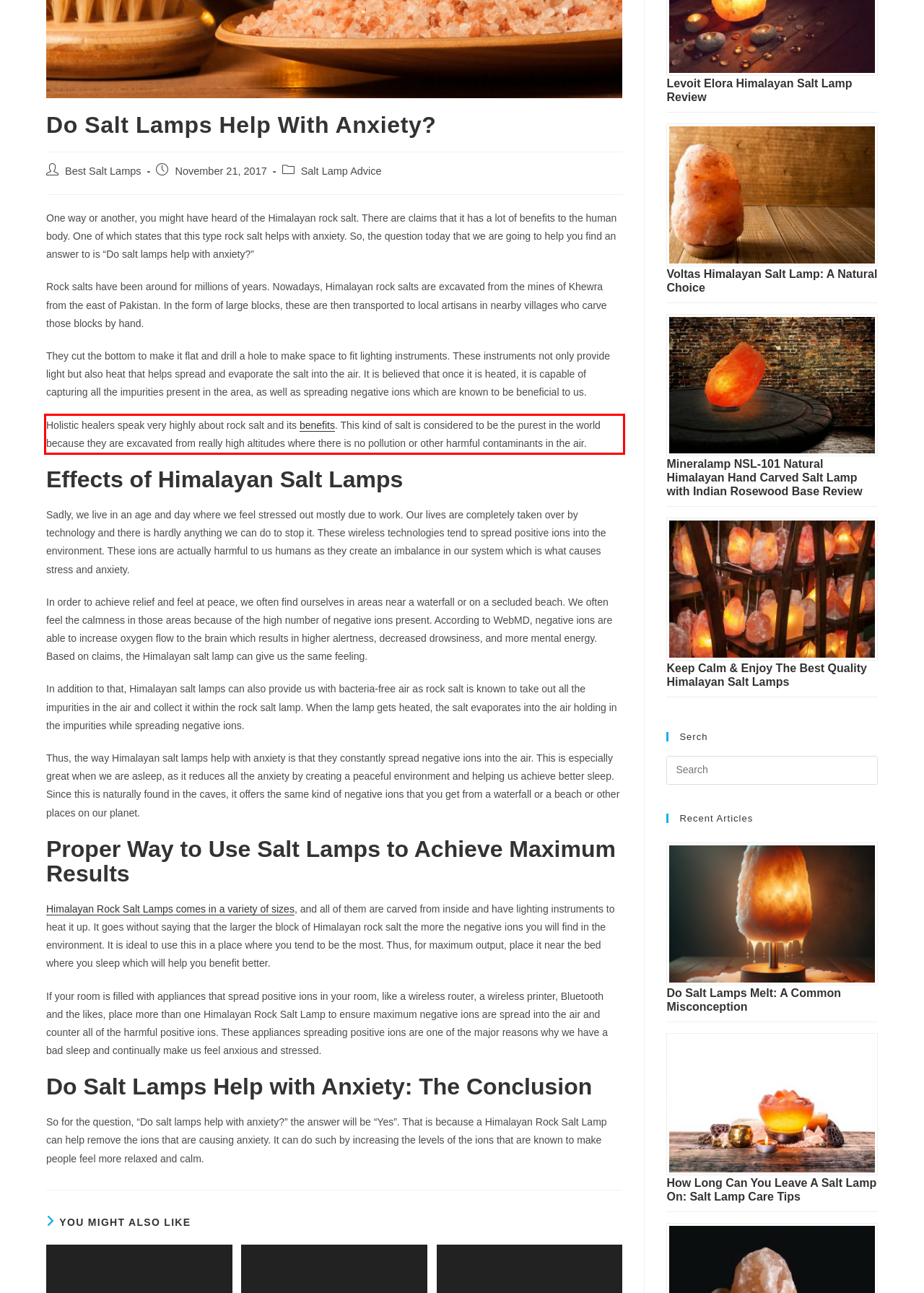You are provided with a screenshot of a webpage that includes a red bounding box. Extract and generate the text content found within the red bounding box.

Holistic healers speak very highly about rock salt and its benefits. This kind of salt is considered to be the purest in the world because they are excavated from really high altitudes where there is no pollution or other harmful contaminants in the air.